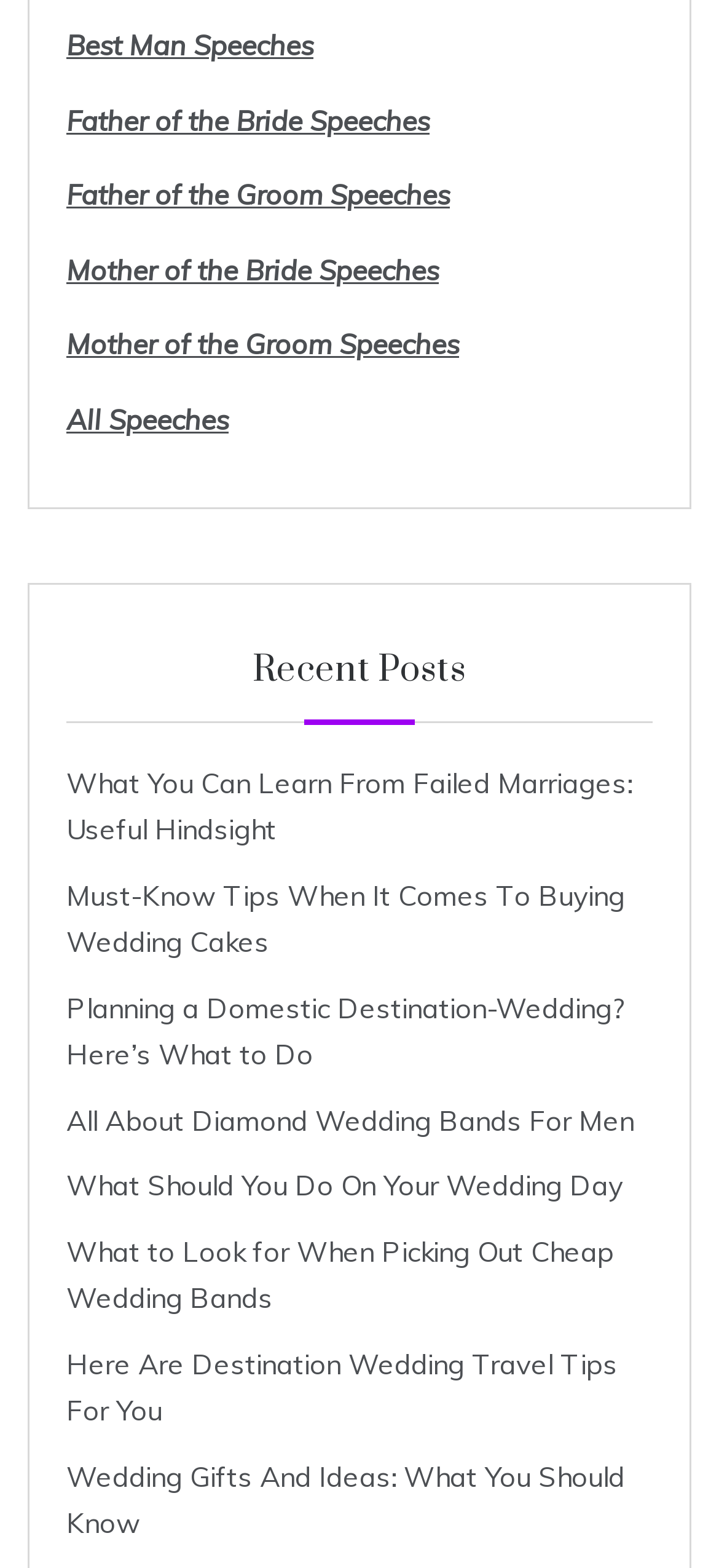Please specify the bounding box coordinates for the clickable region that will help you carry out the instruction: "Open the 'Vpn shield apk full' link".

None